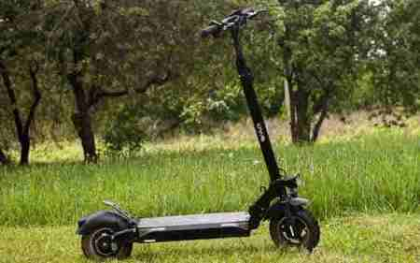What is the purpose of the scooter's design?
Please answer using one word or phrase, based on the screenshot.

Convenience and mobility